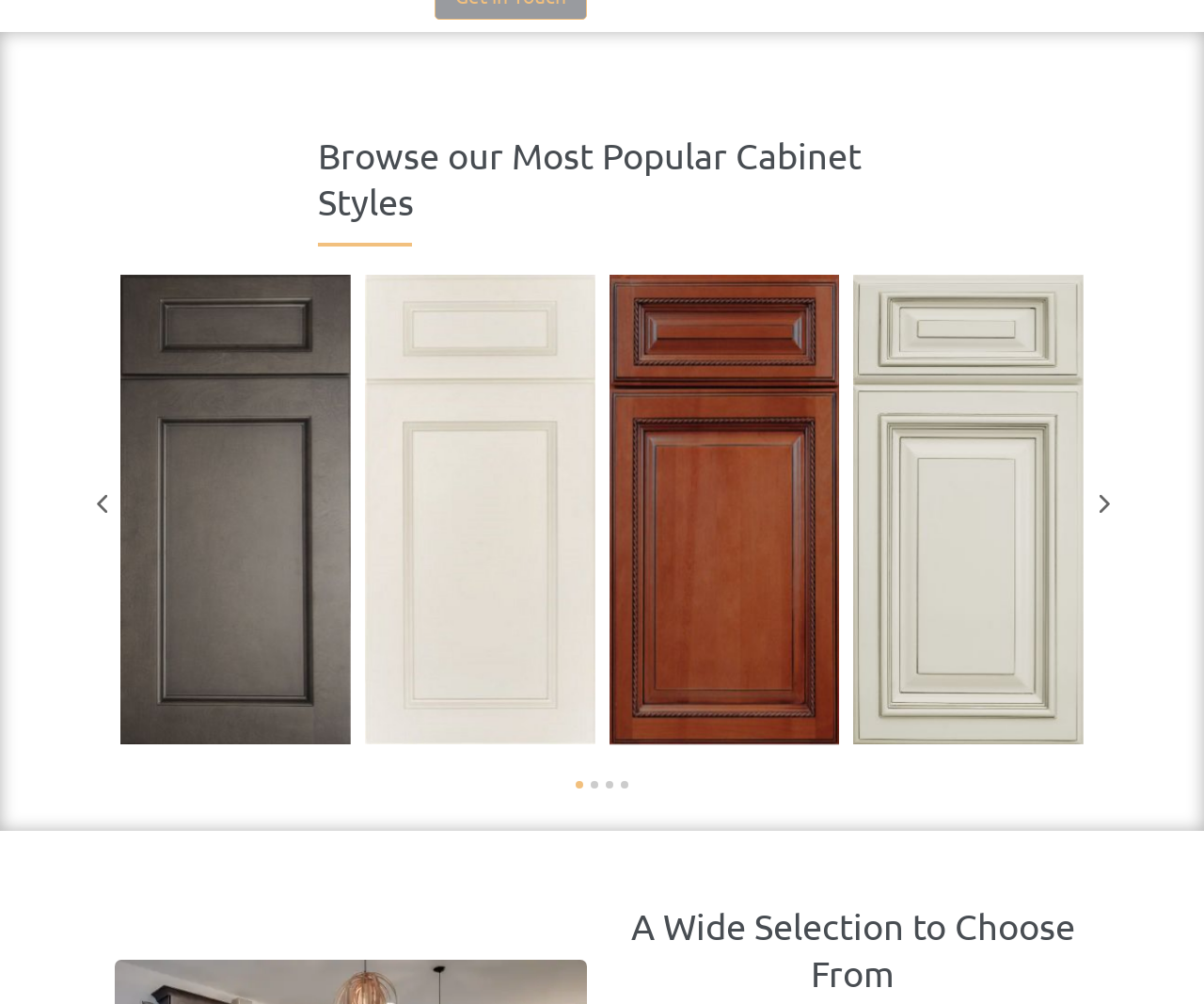How many cabinet styles are shown on the webpage?
Please answer the question with as much detail as possible using the screenshot.

There are four links on the webpage, each with an accompanying image, which suggests that there are four different cabinet styles shown.